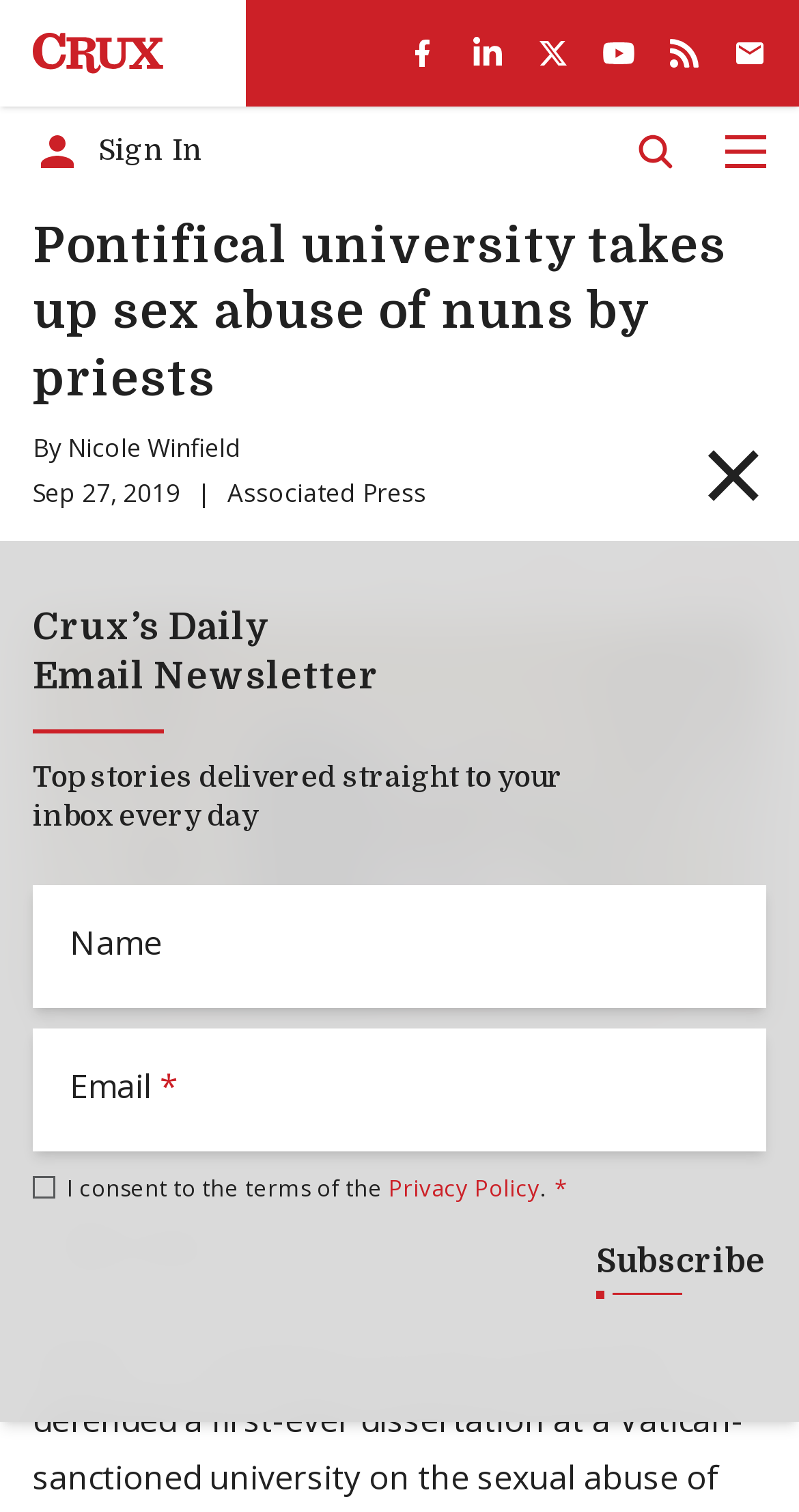Summarize the webpage with intricate details.

This webpage is about a news article titled "Pontifical university takes up sex abuse of nuns by priests" from Crux. At the top, there is a navigation bar with links to Crux, Facebook, LinkedIn, Twitter, YouTube, RSS, and Subscribe. Below the navigation bar, there is a search button and a menu button.

The main content of the webpage is an article about a Togolese nun who defended her dissertation on the sexual abuse of religious sisters by priests at a Pontifical university. The article is written by Nicole Winfield from Associated Press and was published on September 27, 2019. There is a figure with an image related to the article, accompanied by a caption that describes the scene.

To the right of the article, there is a section with a heading "Crux's Daily Email Newsletter" where users can subscribe to the newsletter by entering their name and email address. Below this section, there are social media links to share the article on Facebook, LinkedIn, Twitter, and by email.

At the bottom of the webpage, there is a button to listen to the article.